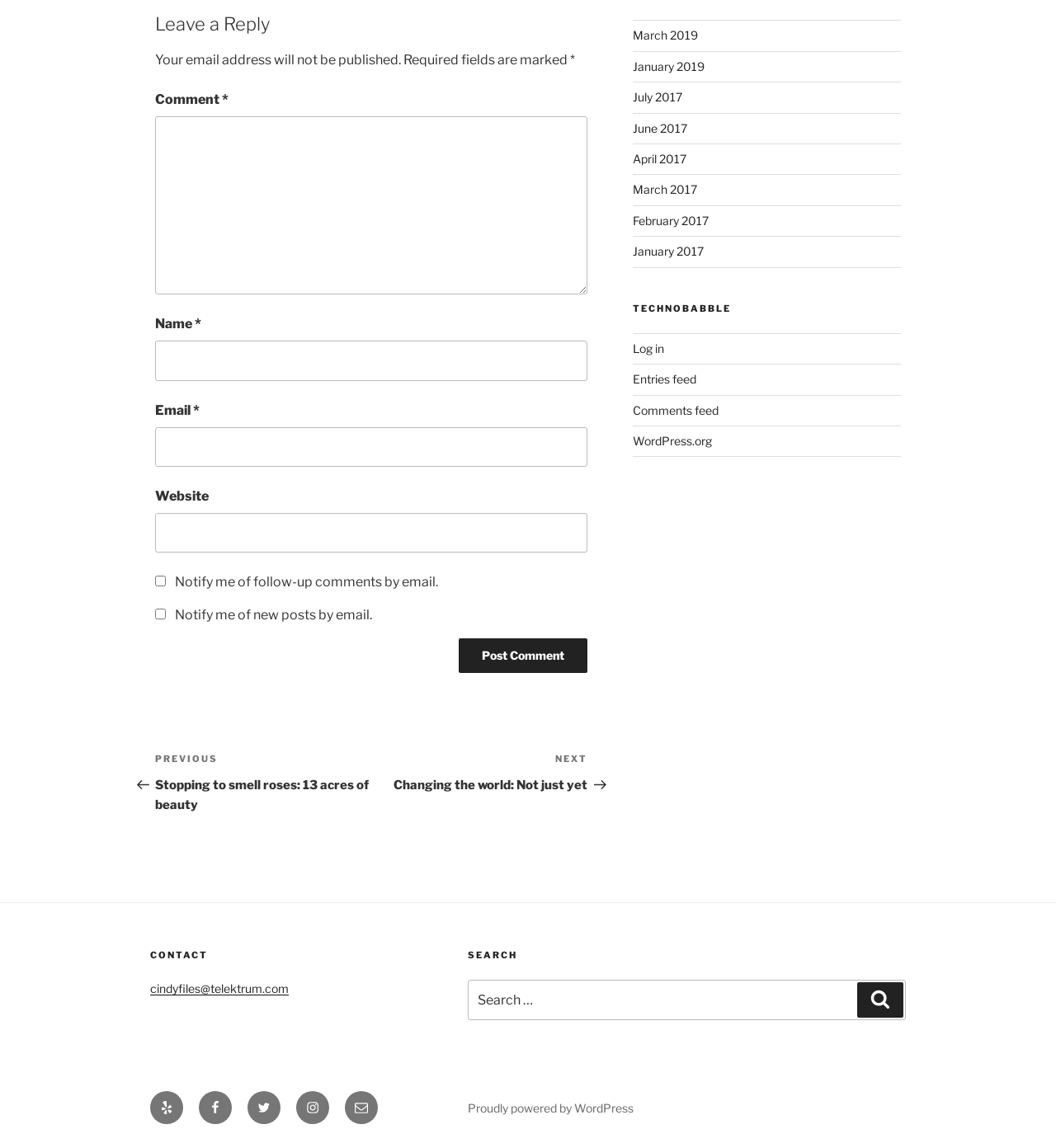What is the purpose of the text box labeled 'Comment'?
Examine the image closely and answer the question with as much detail as possible.

The text box labeled 'Comment' is required and is located below the 'Leave a Reply' heading, indicating that it is for users to leave a comment on the webpage.